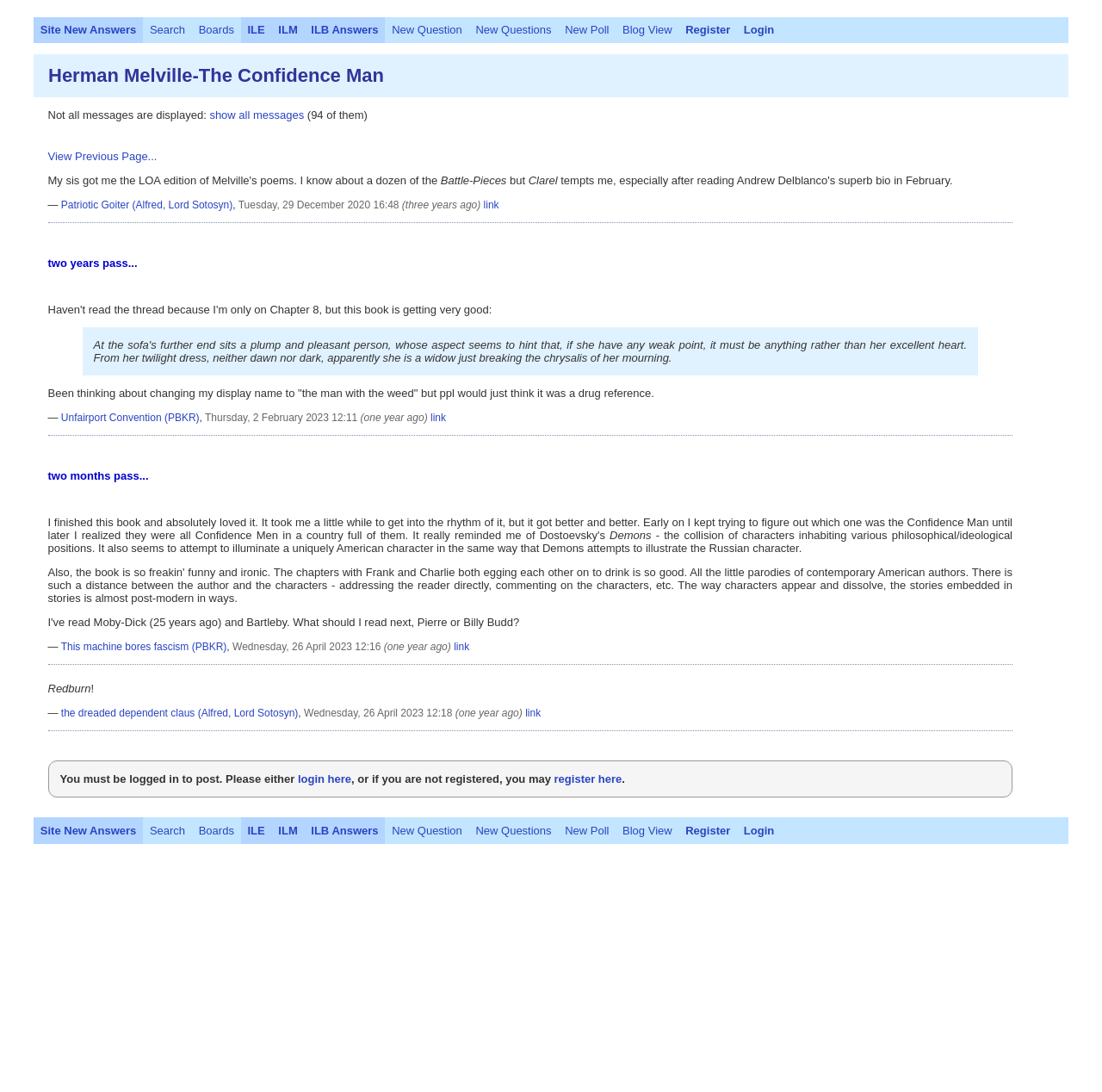Determine the bounding box coordinates of the section I need to click to execute the following instruction: "Show all messages". Provide the coordinates as four float numbers between 0 and 1, i.e., [left, top, right, bottom].

[0.19, 0.099, 0.276, 0.111]